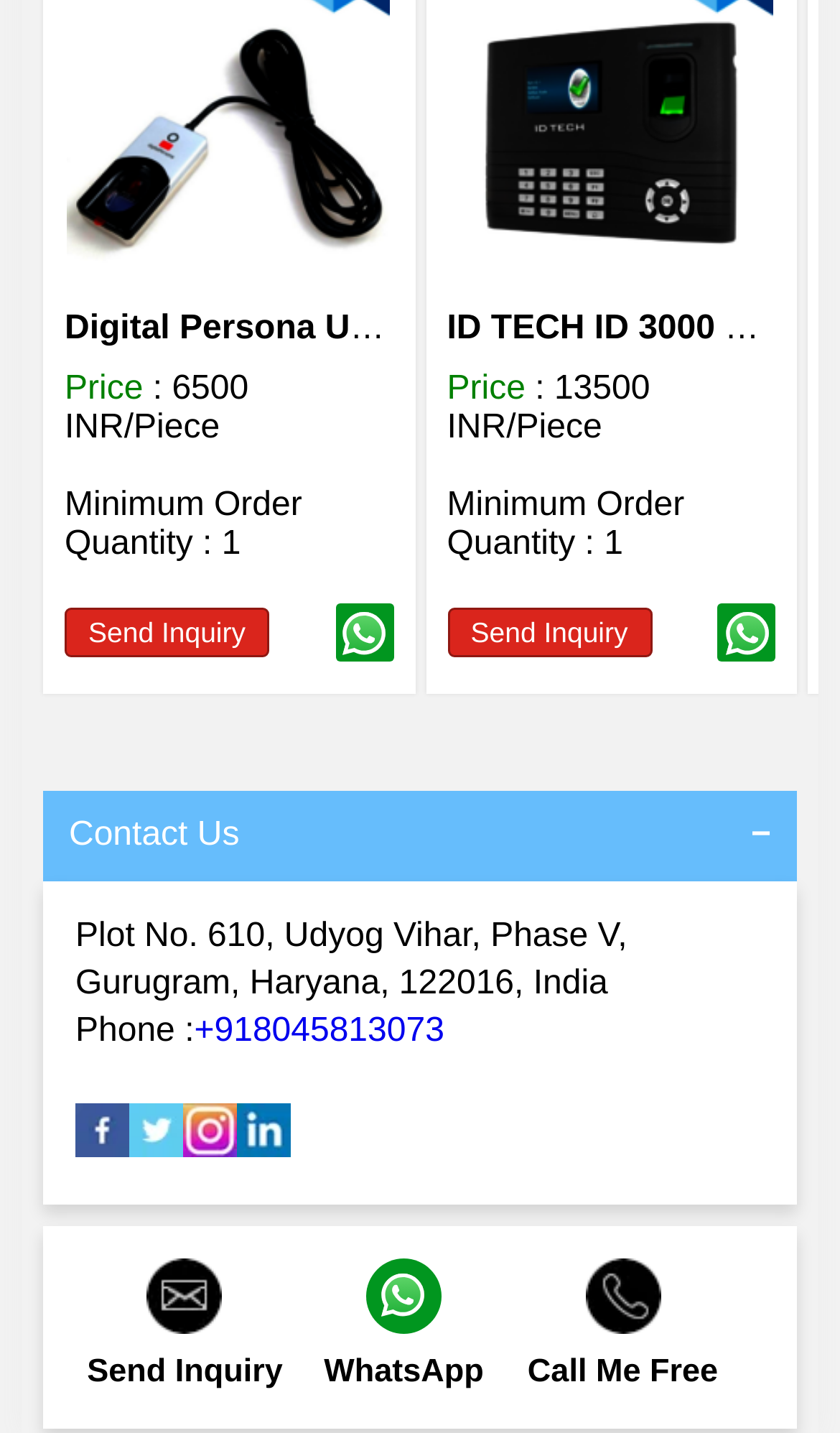How many social media links are there?
Using the image, elaborate on the answer with as much detail as possible.

There are four social media links listed, which are Facebook, Twitter, Instagram, and Linkedin, each with an accompanying image icon.